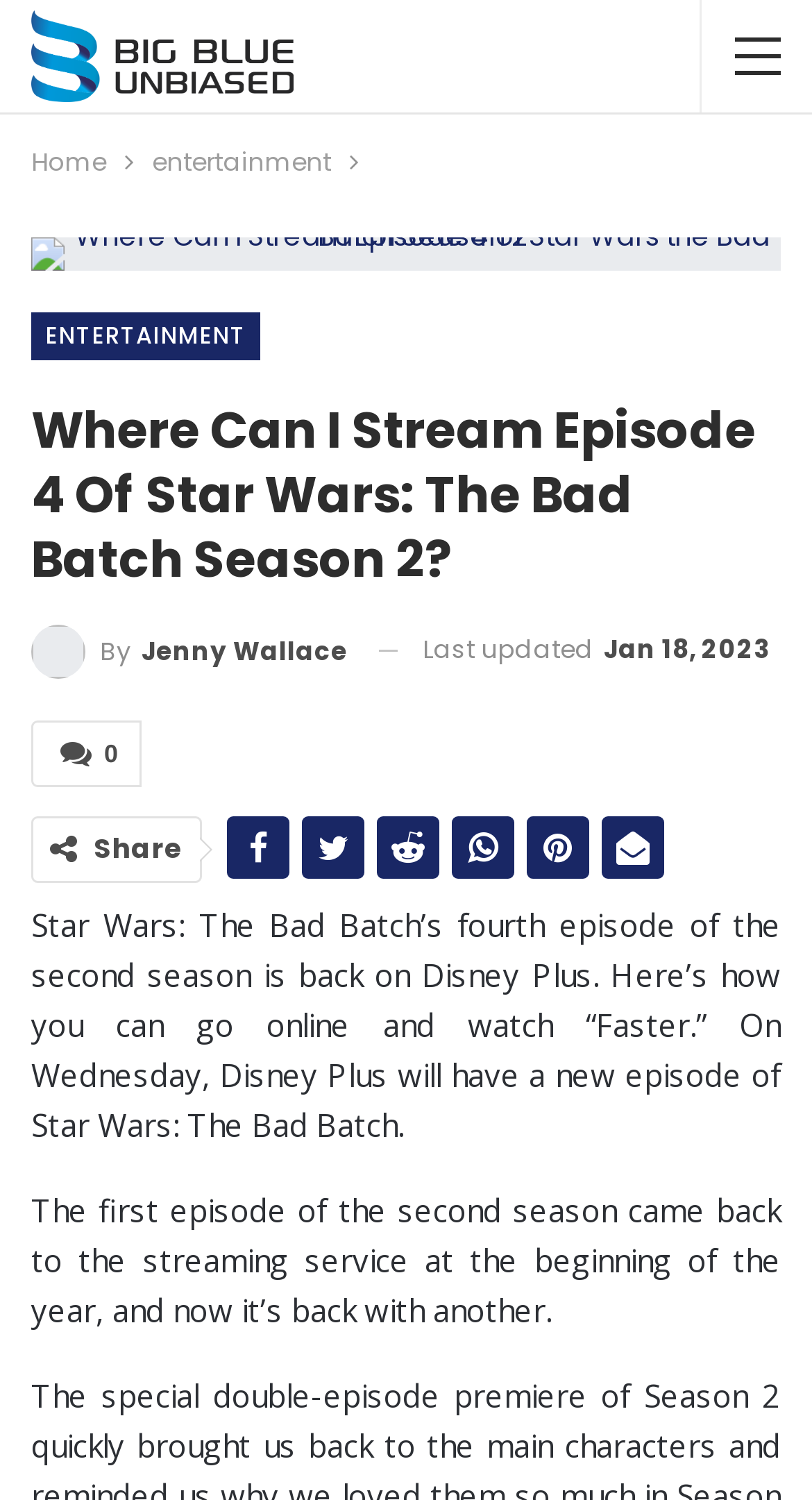Explain the features and main sections of the webpage comprehensively.

The webpage is about streaming Star Wars: The Bad Batch Season 2 on Disney Plus. At the top left, there is a logo image of "Big Blue Unbiased" with a navigation bar below it, containing links to "Home" and "Entertainment". 

Below the navigation bar, there is a breadcrumb trail with links to "ENTERTAINMENT" and the current article "Where Can I Stream Episode 4 of Star Wars the Bad Batch Season 2". The article title is also presented as a heading. 

To the right of the article title, there is a link to the author "By Jenny Wallace" and a timestamp indicating when the article was last updated, "Jan 18, 2023". 

Below the article title, there are several social media links, including "Share" and icons for various platforms. 

The main content of the webpage is a two-paragraph article that discusses the availability of Star Wars: The Bad Batch Season 2 on Disney Plus. The article explains that the fourth episode of the season is now available to stream and provides some context about the show's return to the platform.